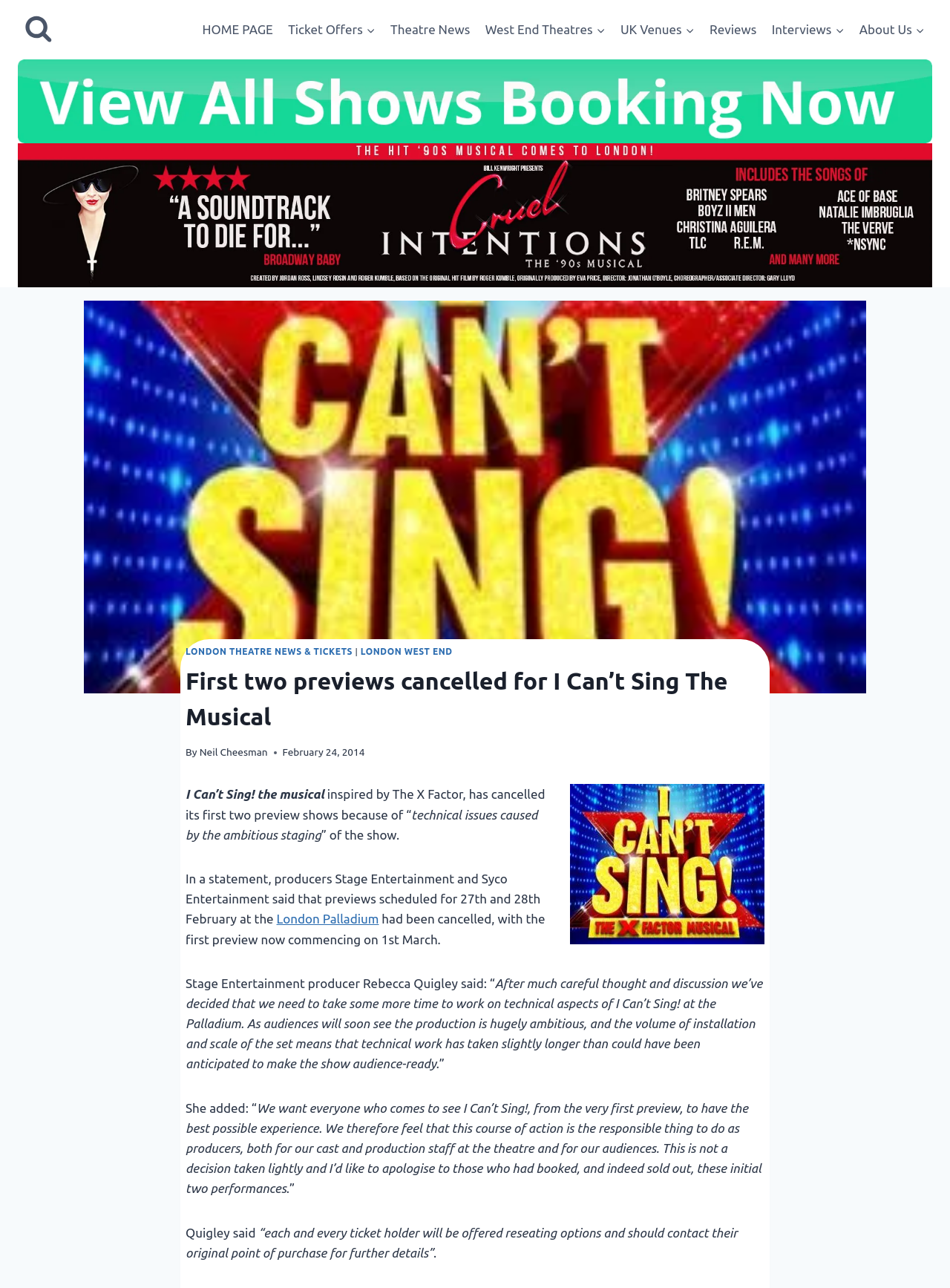Who is the producer of Stage Entertainment?
Analyze the image and deliver a detailed answer to the question.

The article quotes Rebecca Quigley, the producer of Stage Entertainment, saying that they need to take more time to work on technical aspects of the show.